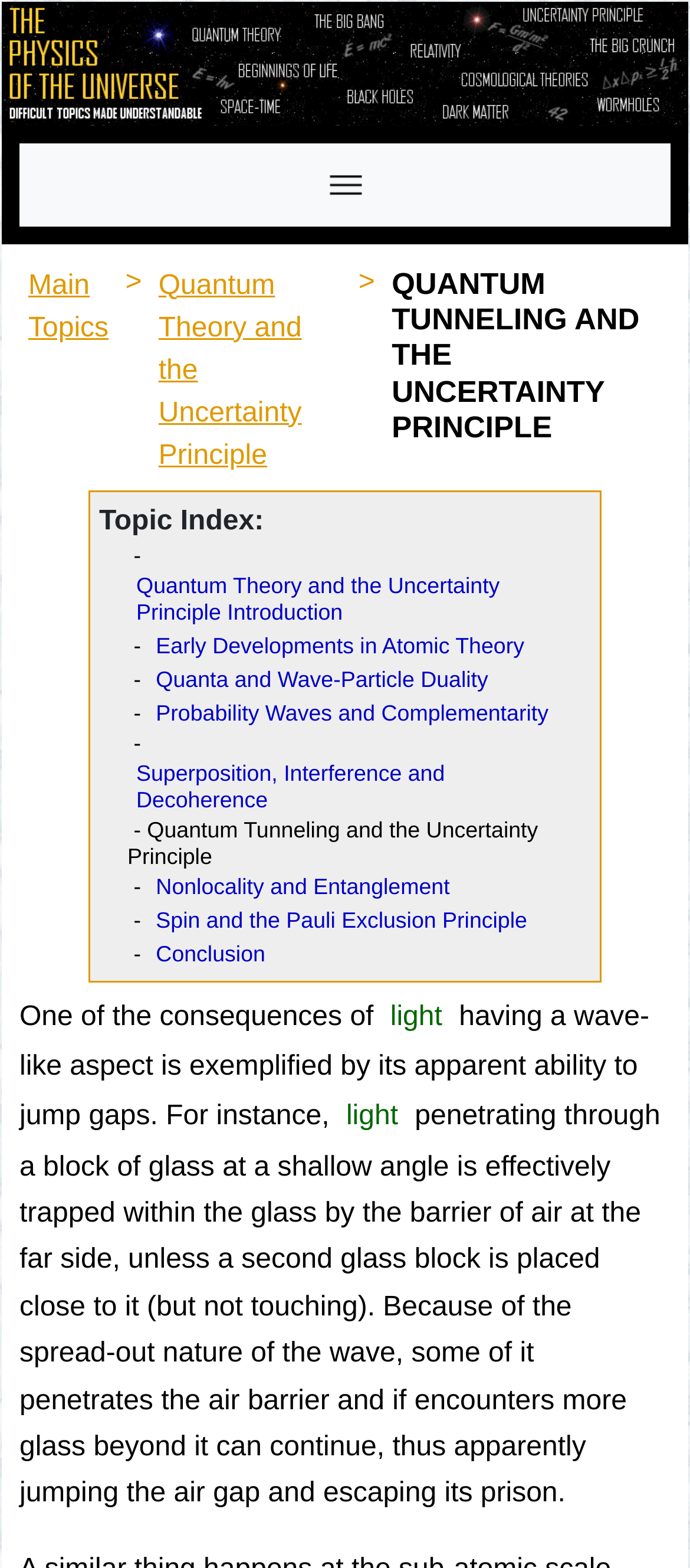Based on the image, give a detailed response to the question: What is the phenomenon described in the text?

The text describes a phenomenon where light, having a wave-like aspect, can penetrate through a block of glass at a shallow angle and jump gaps, effectively escaping its prison. This is exemplified by the scenario where a second glass block is placed close to the first one, allowing the light to continue beyond the air barrier.